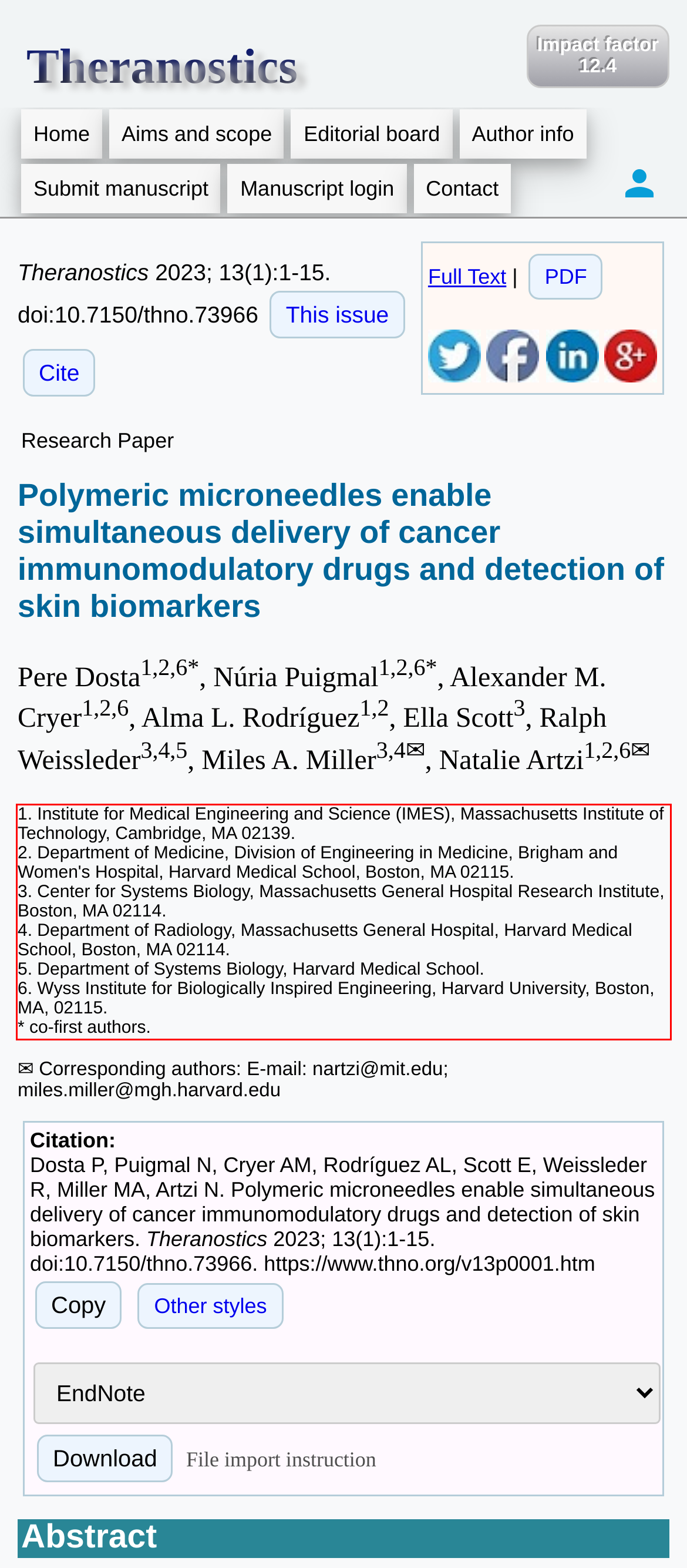You have a screenshot of a webpage with a UI element highlighted by a red bounding box. Use OCR to obtain the text within this highlighted area.

1. Institute for Medical Engineering and Science (IMES), Massachusetts Institute of Technology, Cambridge, MA 02139. 2. Department of Medicine, Division of Engineering in Medicine, Brigham and Women's Hospital, Harvard Medical School, Boston, MA 02115. 3. Center for Systems Biology, Massachusetts General Hospital Research Institute, Boston, MA 02114. 4. Department of Radiology, Massachusetts General Hospital, Harvard Medical School, Boston, MA 02114. 5. Department of Systems Biology, Harvard Medical School. 6. Wyss Institute for Biologically Inspired Engineering, Harvard University, Boston, MA, 02115. * co-first authors.